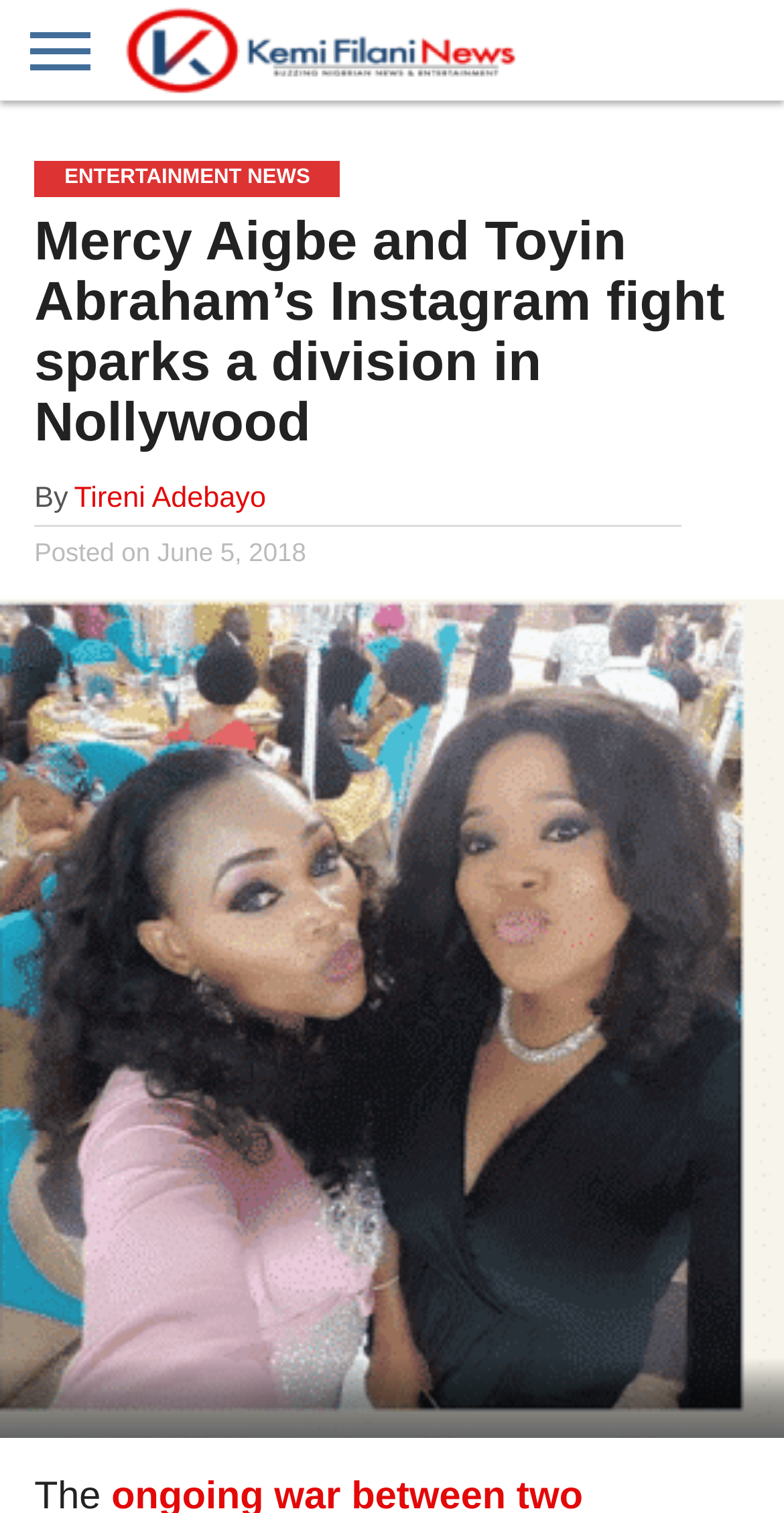Using the provided element description, identify the bounding box coordinates as (top-left x, top-left y, bottom-right x, bottom-right y). Ensure all values are between 0 and 1. Description: Advertise

[0.103, 0.088, 0.291, 0.142]